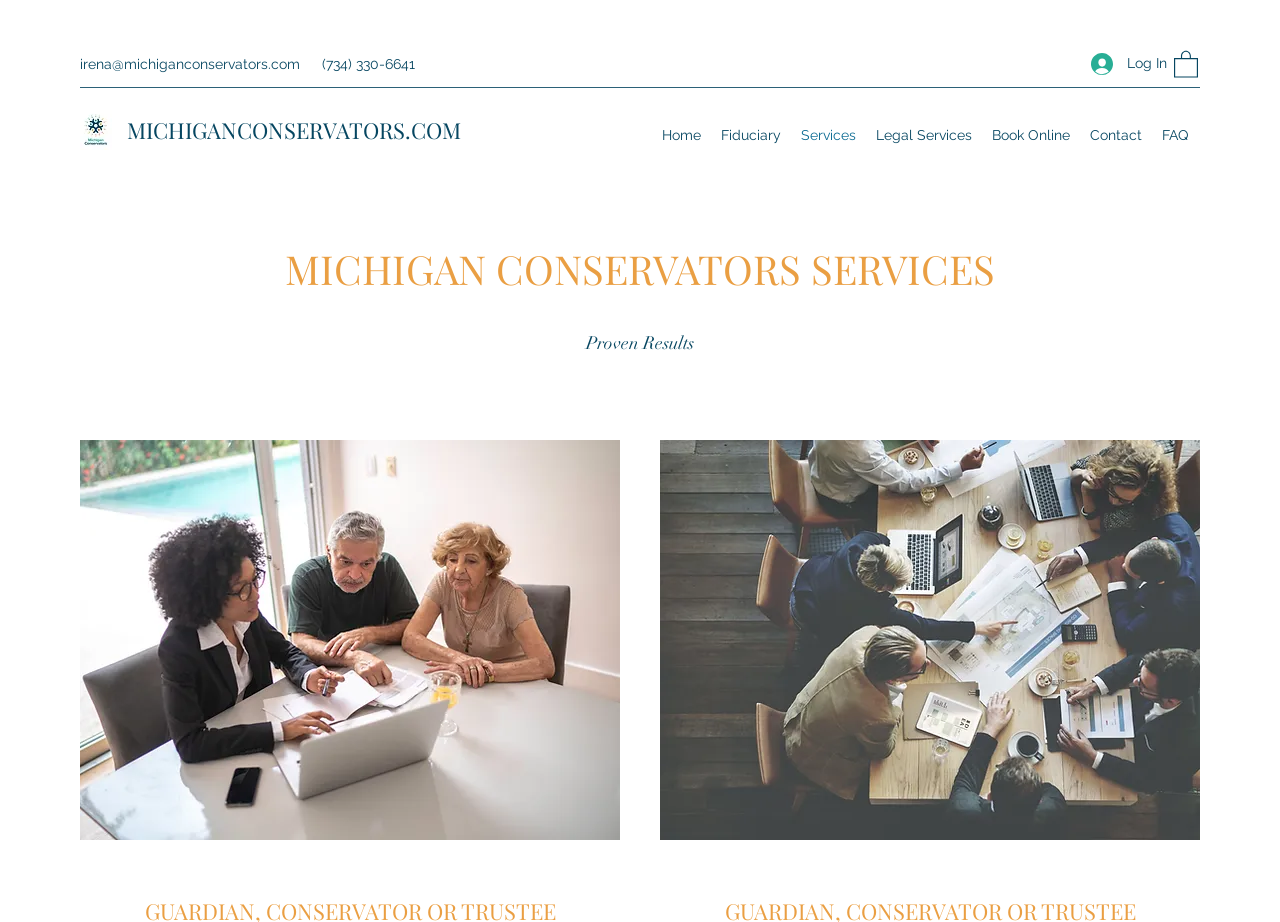Please predict the bounding box coordinates of the element's region where a click is necessary to complete the following instruction: "Visit the Home page". The coordinates should be represented by four float numbers between 0 and 1, i.e., [left, top, right, bottom].

[0.509, 0.125, 0.555, 0.168]